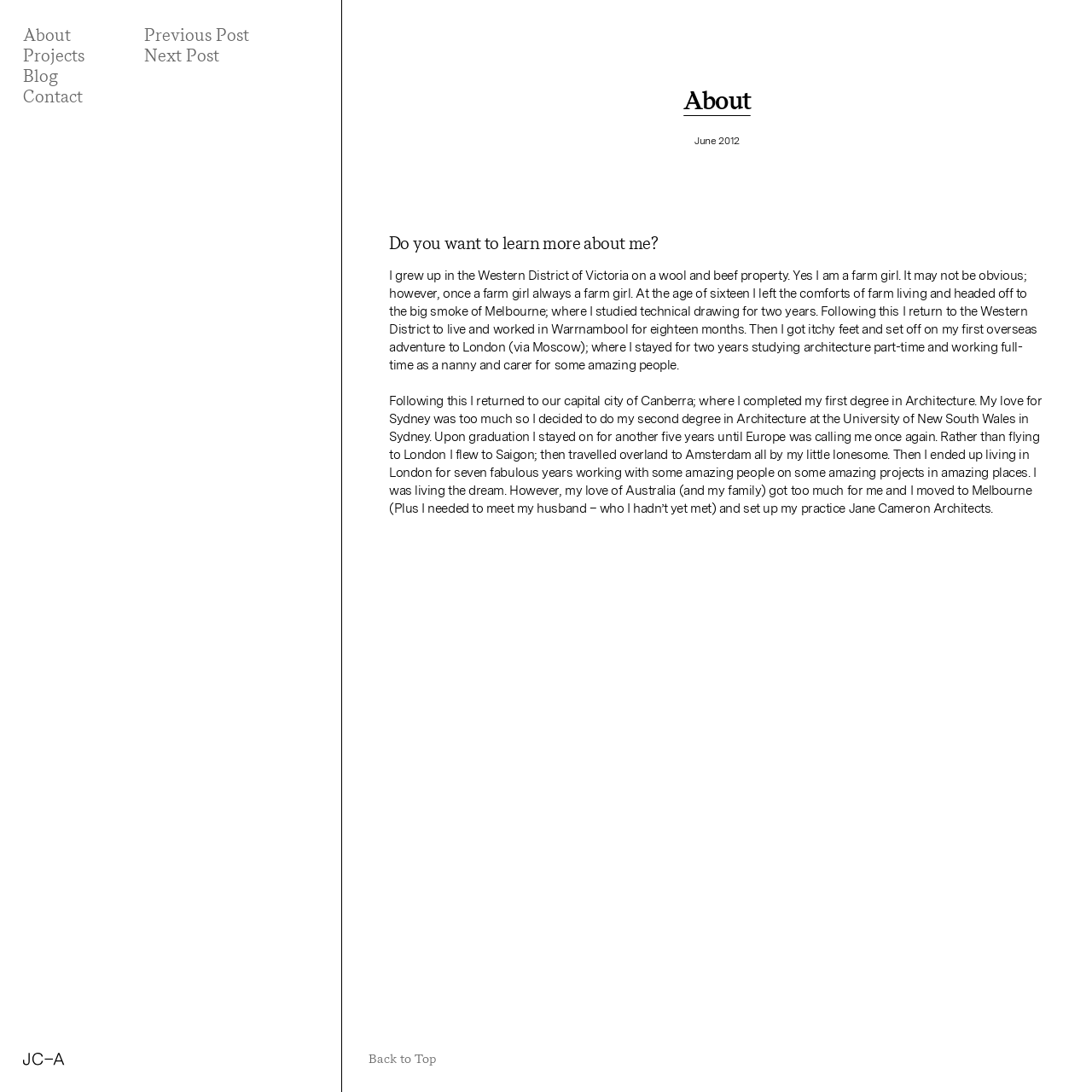Given the element description "input value="voice, " name="e" value="voice,"" in the screenshot, predict the bounding box coordinates of that UI element.

None